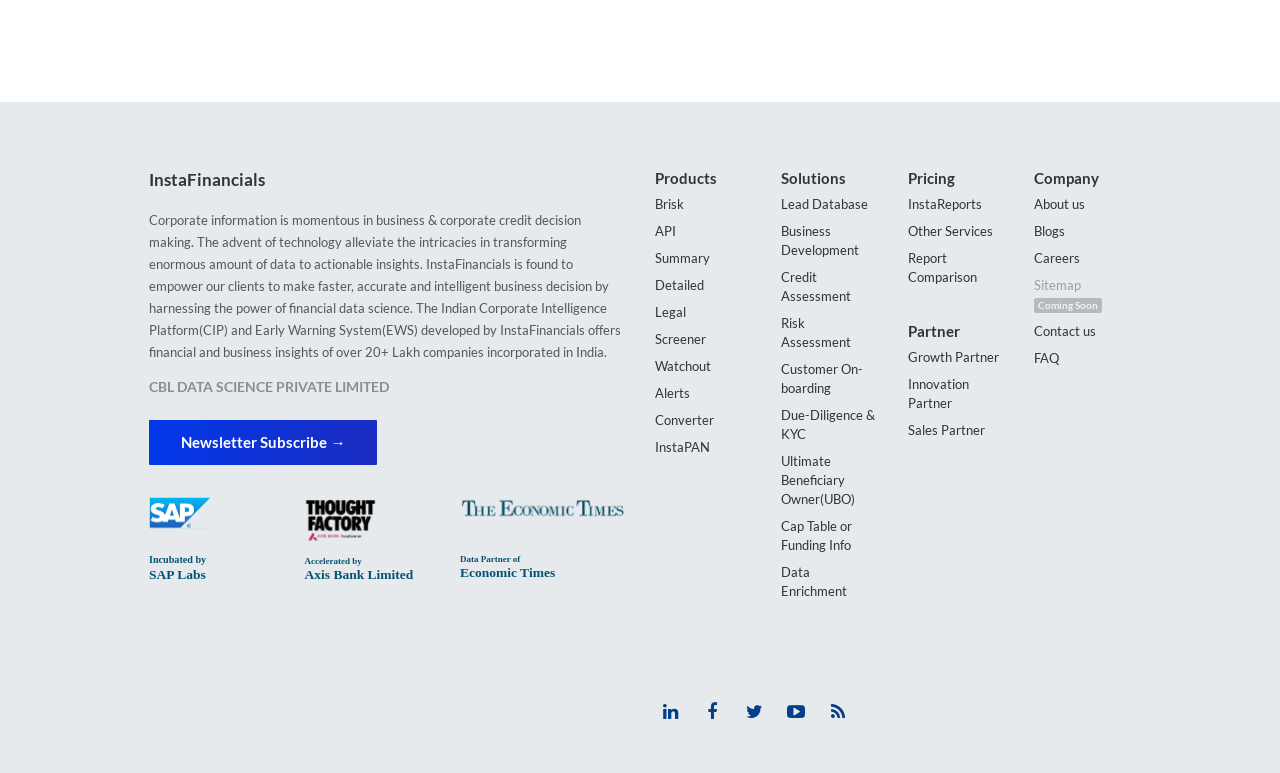Specify the bounding box coordinates of the area to click in order to follow the given instruction: "Subscribe to the newsletter."

[0.117, 0.544, 0.295, 0.602]